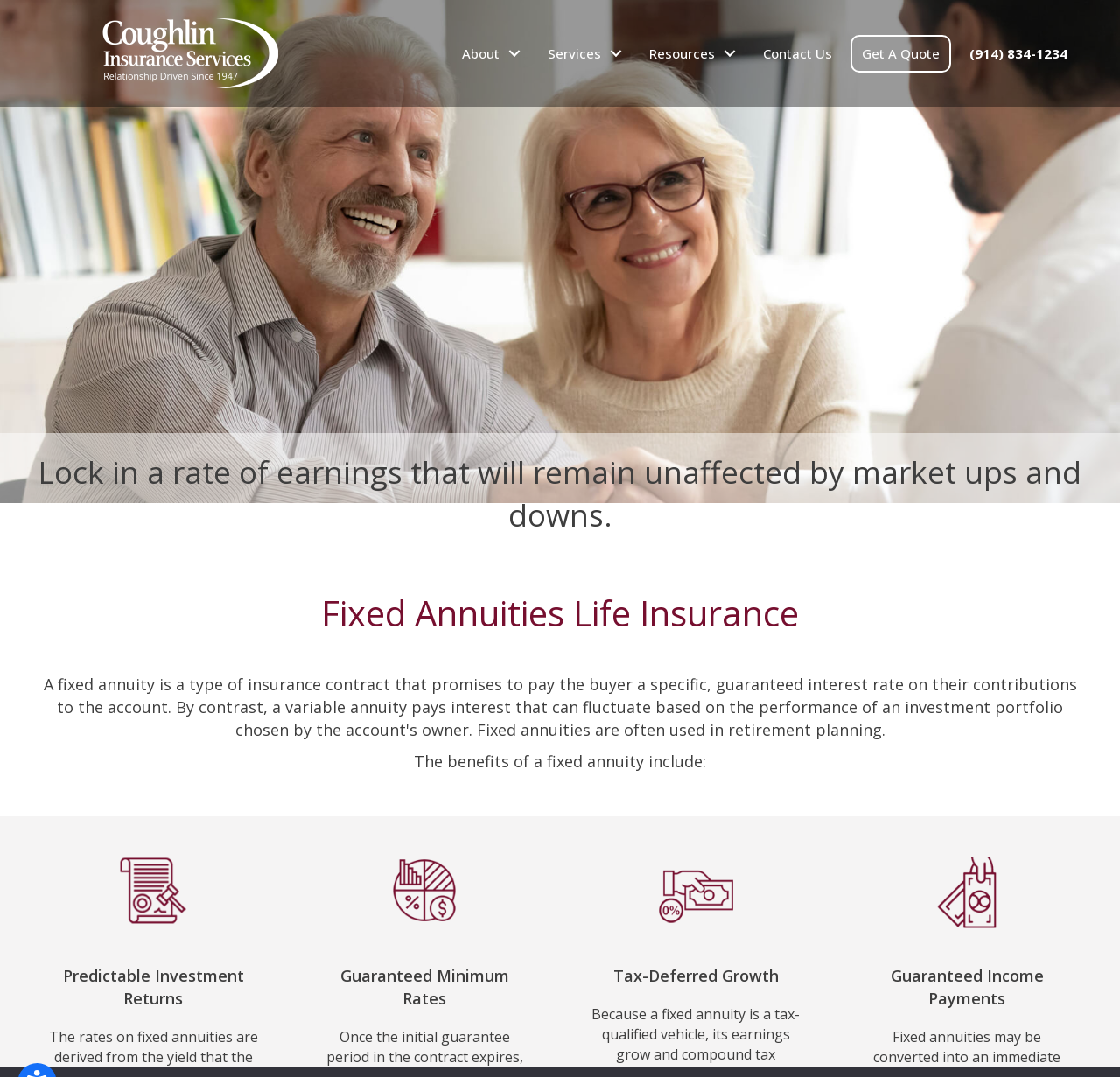Determine the bounding box coordinates of the section I need to click to execute the following instruction: "Click the 'Get A Quote' link". Provide the coordinates as four float numbers between 0 and 1, i.e., [left, top, right, bottom].

[0.759, 0.032, 0.849, 0.067]